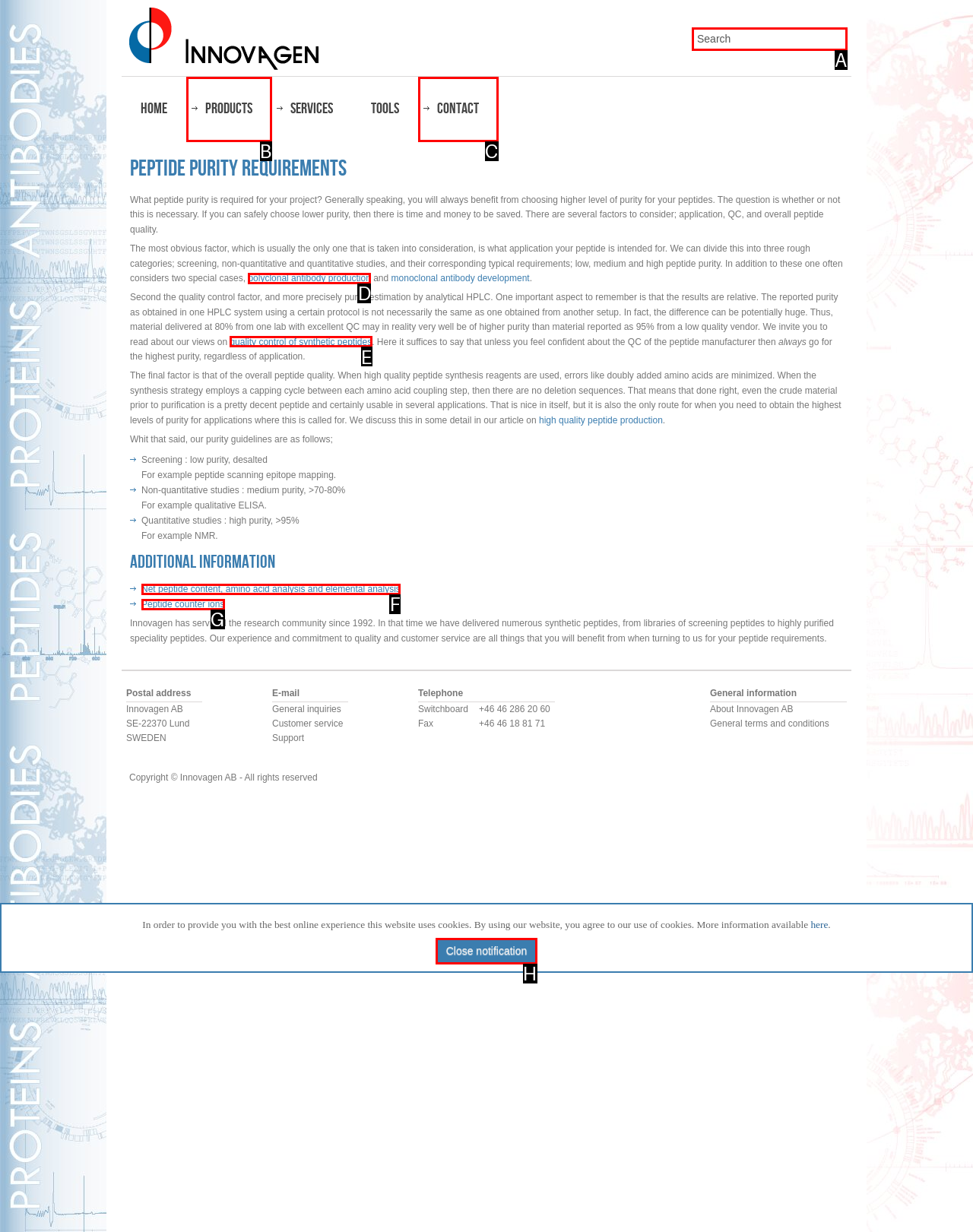Given the description: Best DDoS Protection 2021, identify the HTML element that corresponds to it. Respond with the letter of the correct option.

None